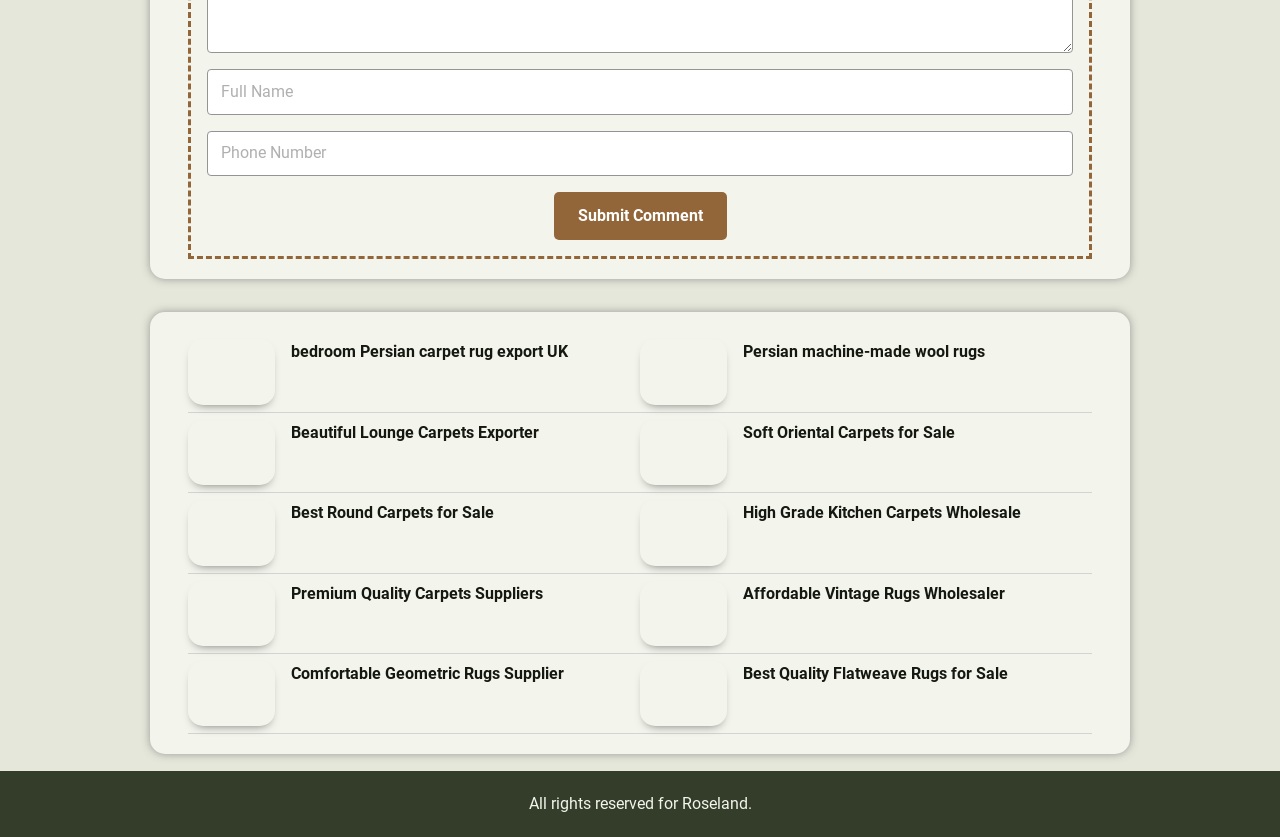Identify the bounding box for the element characterized by the following description: "alt="Beautiful Lounge Carpets Exporter"".

[0.147, 0.501, 0.215, 0.58]